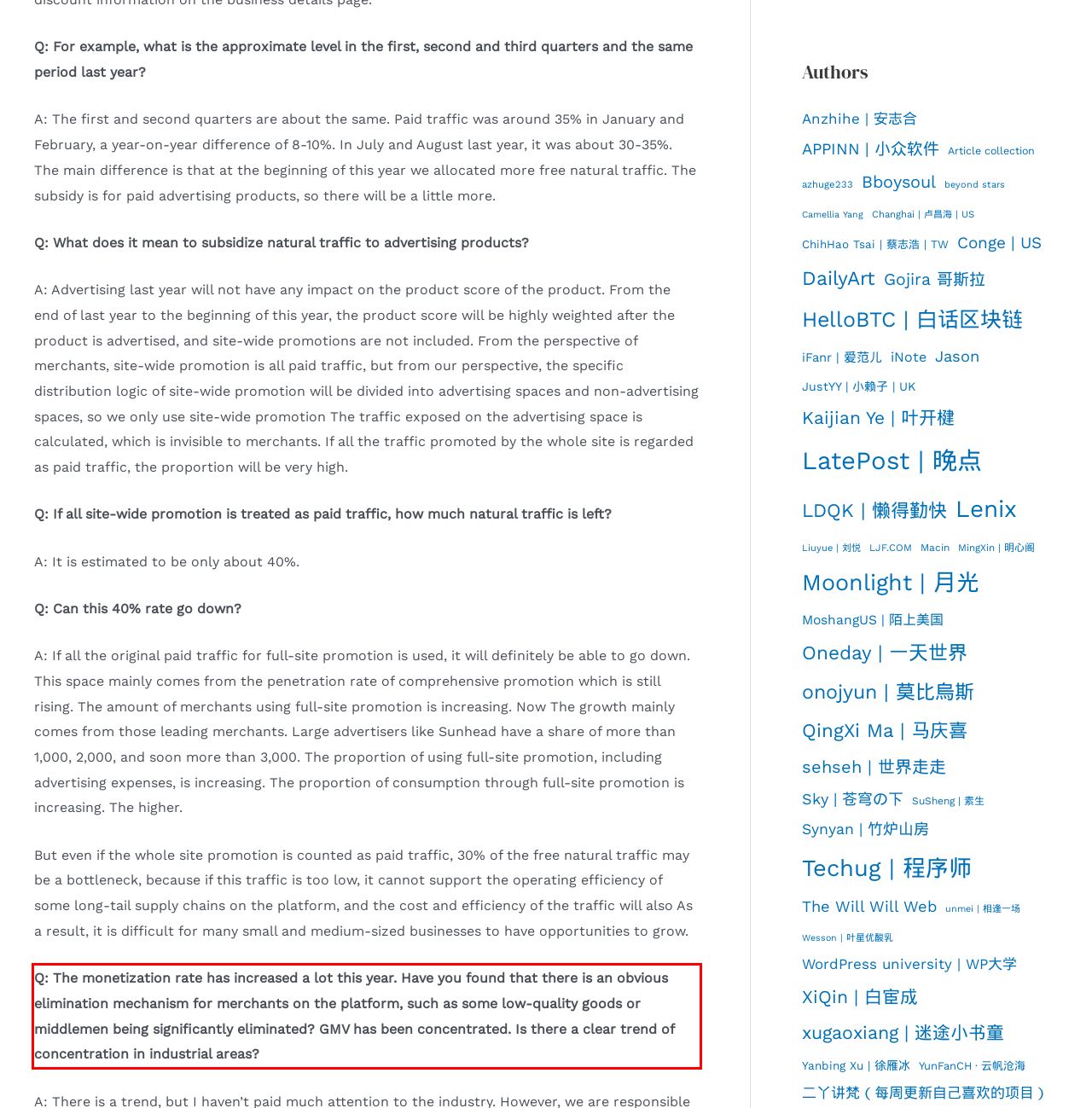You are given a webpage screenshot with a red bounding box around a UI element. Extract and generate the text inside this red bounding box.

Q: The monetization rate has increased a lot this year. Have you found that there is an obvious elimination mechanism for merchants on the platform, such as some low-quality goods or middlemen being significantly eliminated? GMV has been concentrated. Is there a clear trend of concentration in industrial areas?